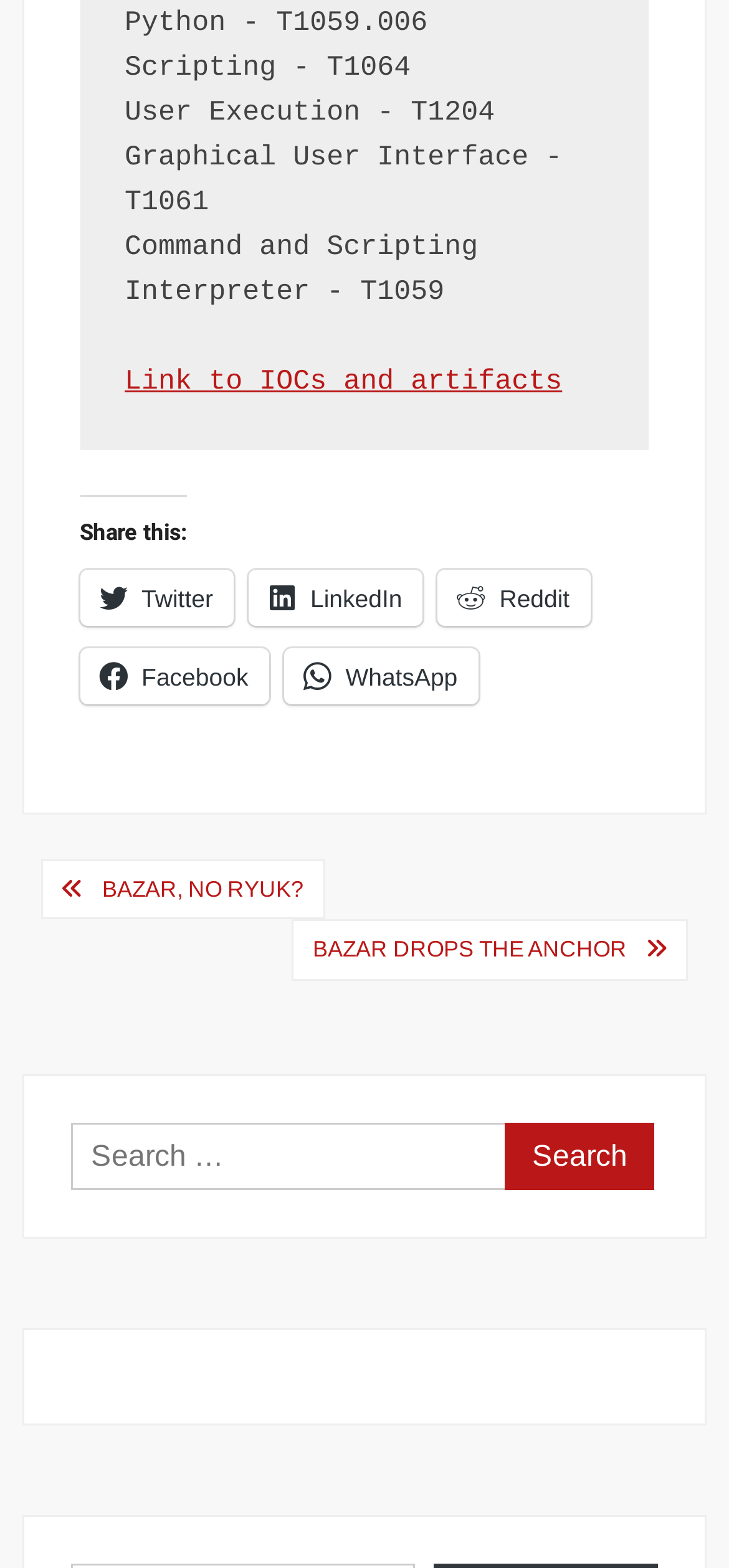What is the purpose of the 'Posts' navigation?
Refer to the image and provide a thorough answer to the question.

The 'Posts' navigation is used to navigate to a list of posts or articles on the webpage, possibly a blog or news section.